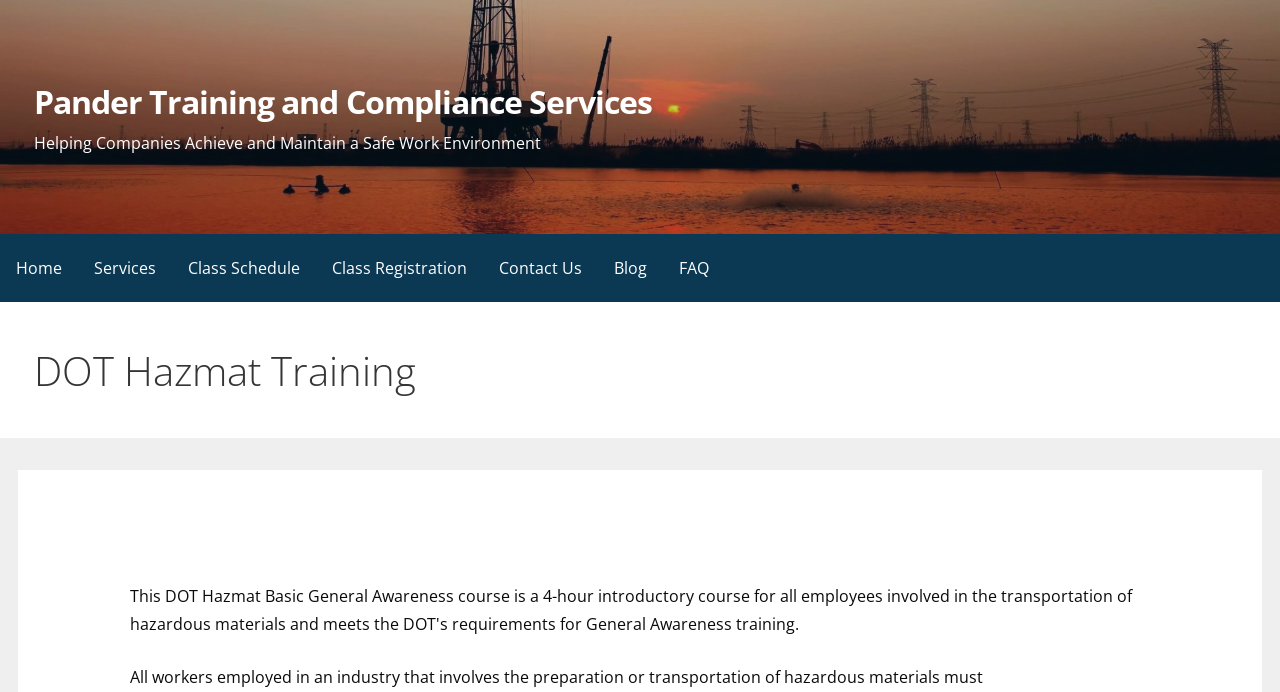Generate a comprehensive description of the webpage.

The webpage is about DOT Hazmat Training provided by Pander Training and Compliance Services. At the top left, there is a link to the company's homepage, "Pander Training and Compliance Services". Below this, a brief description of the company's mission is displayed, stating "Helping Companies Achieve and Maintain a Safe Work Environment".

The main navigation menu is located in the middle of the page, consisting of seven links: "Home", "Services", "Class Schedule", "Class Registration", "Contact Us", "Blog", and "FAQ". These links are arranged horizontally, taking up the full width of the page.

Further down, a prominent heading "DOT Hazmat Training" is displayed, spanning almost the entire width of the page. This suggests that the webpage is focused on providing information and resources related to DOT Hazmat Training.